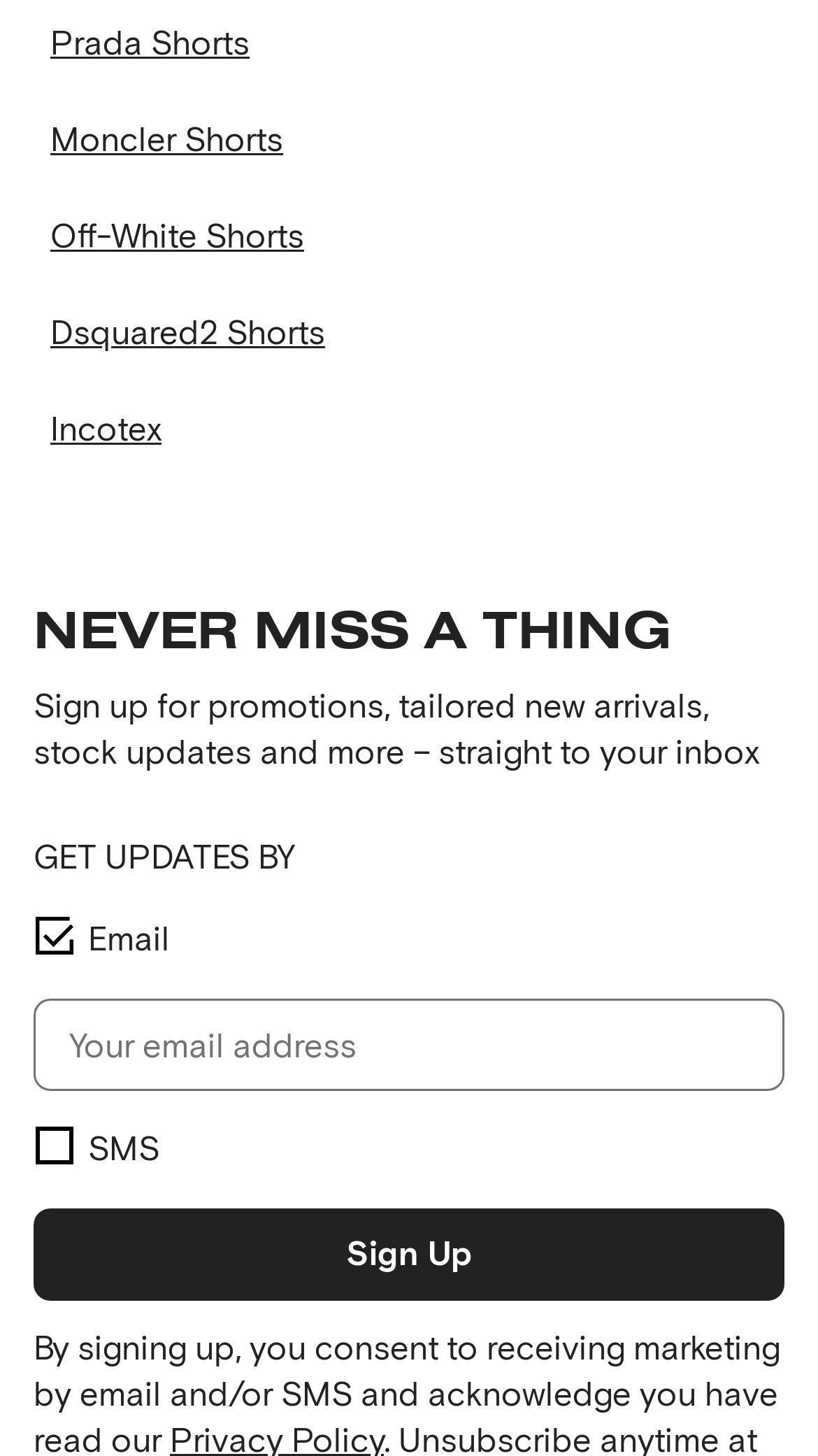Please find the bounding box coordinates of the section that needs to be clicked to achieve this instruction: "Reply to this post".

None